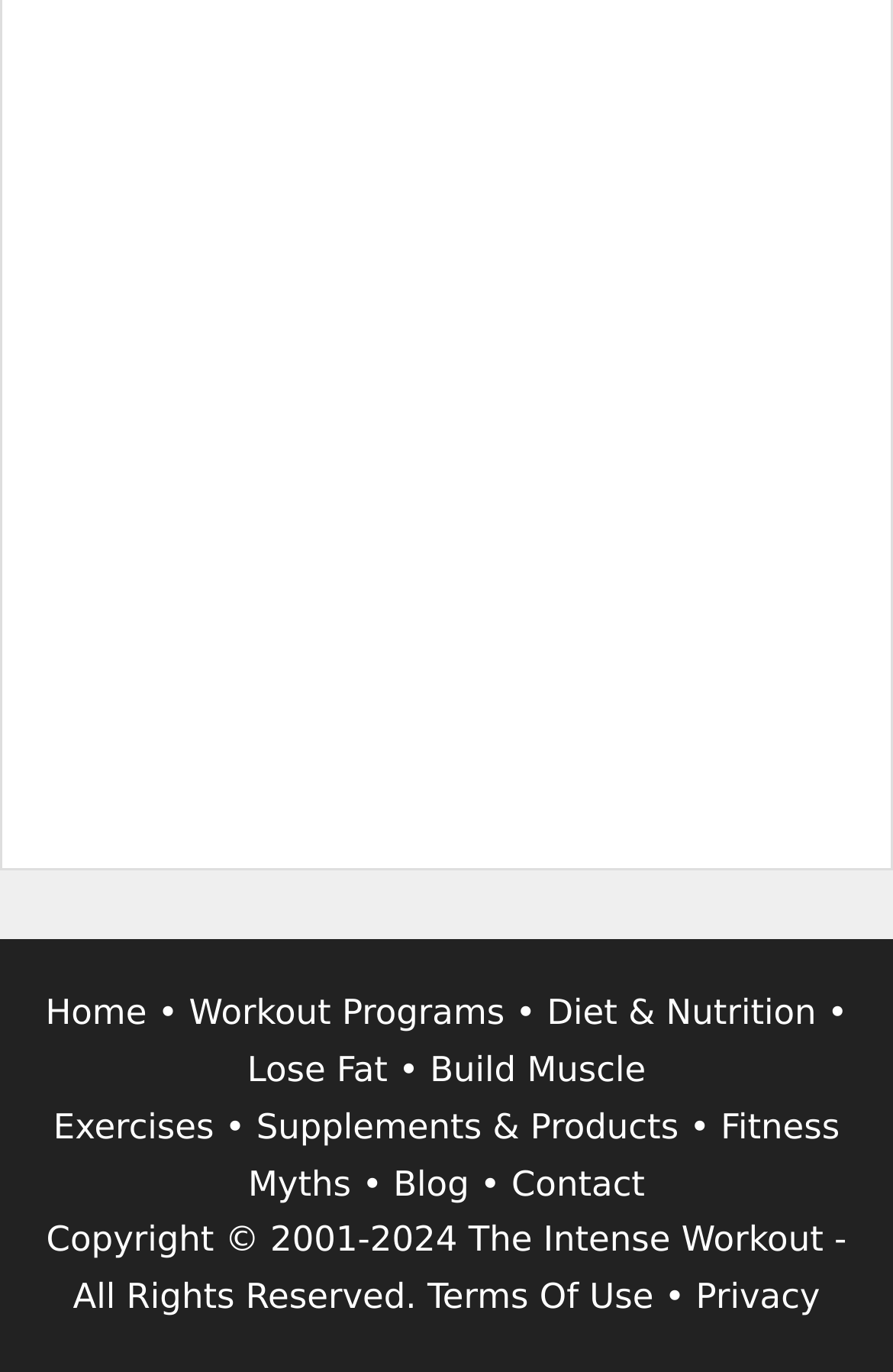How many static text elements are there in the top navigation bar?
Examine the image closely and answer the question with as much detail as possible.

I counted the number of static text elements in the top navigation bar and found 4 elements, which are the bullet points separating the links.